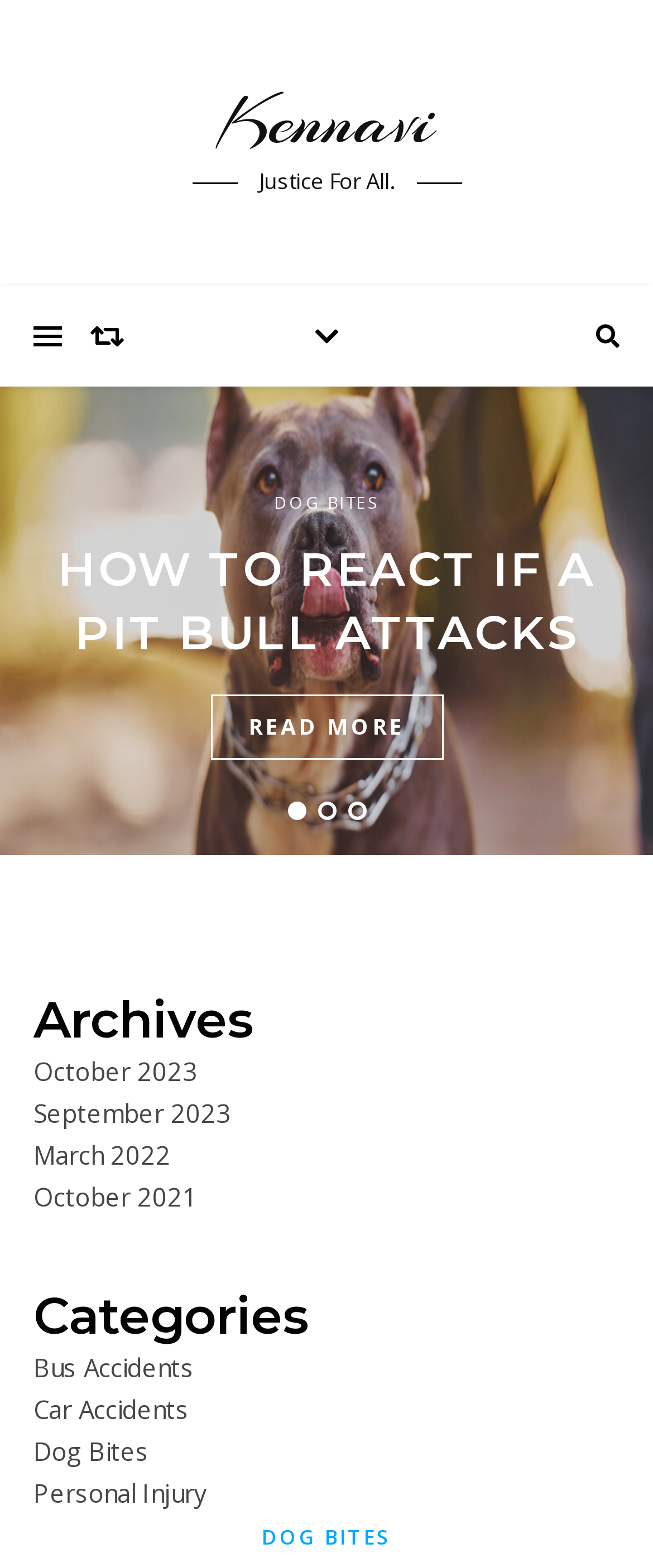Please identify the bounding box coordinates of the region to click in order to complete the given instruction: "click the Kennavi link". The coordinates should be four float numbers between 0 and 1, i.e., [left, top, right, bottom].

[0.0, 0.053, 1.0, 0.101]